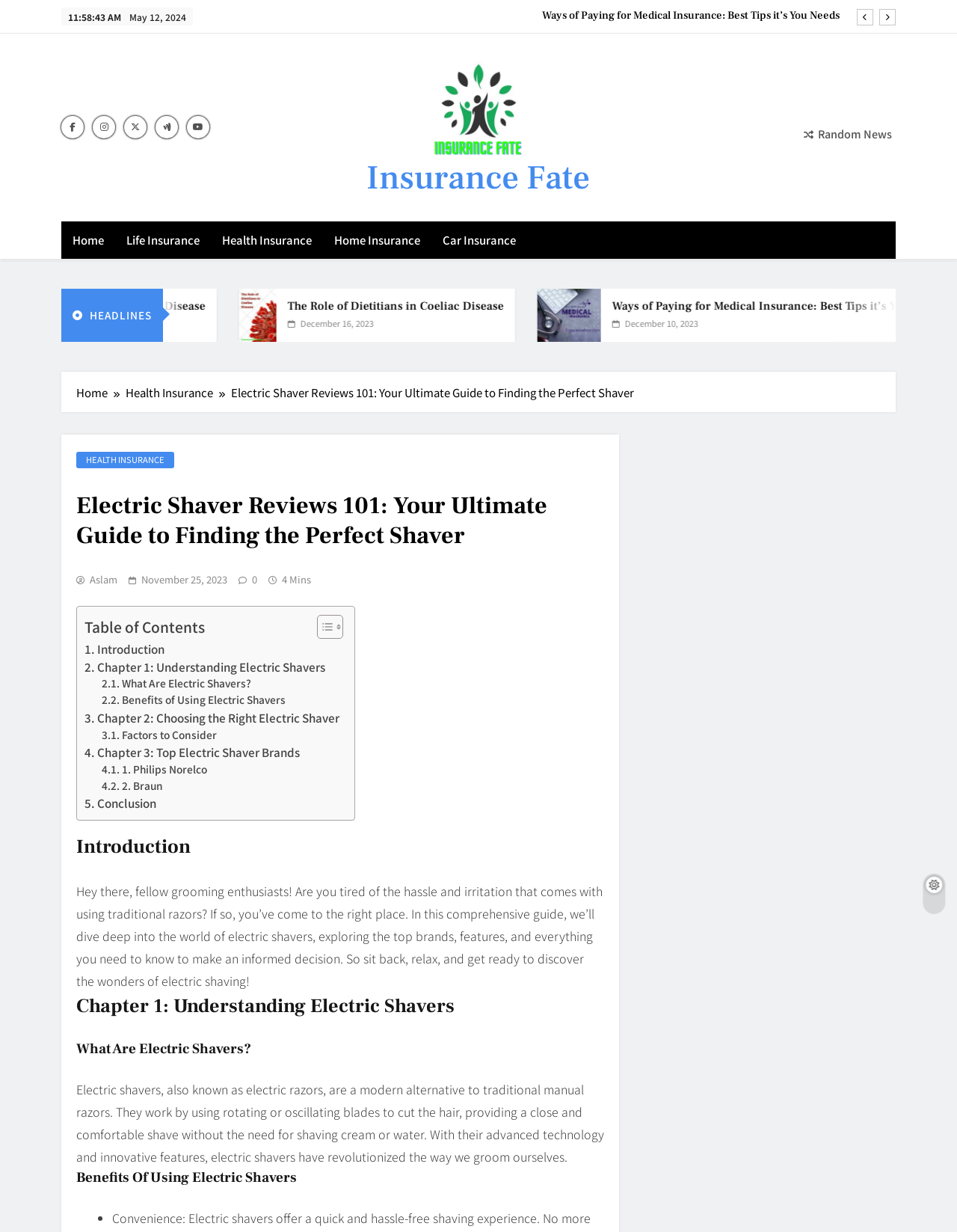Pinpoint the bounding box coordinates of the element to be clicked to execute the instruction: "View the 'Coeliac Disease' image".

[0.138, 0.234, 0.177, 0.277]